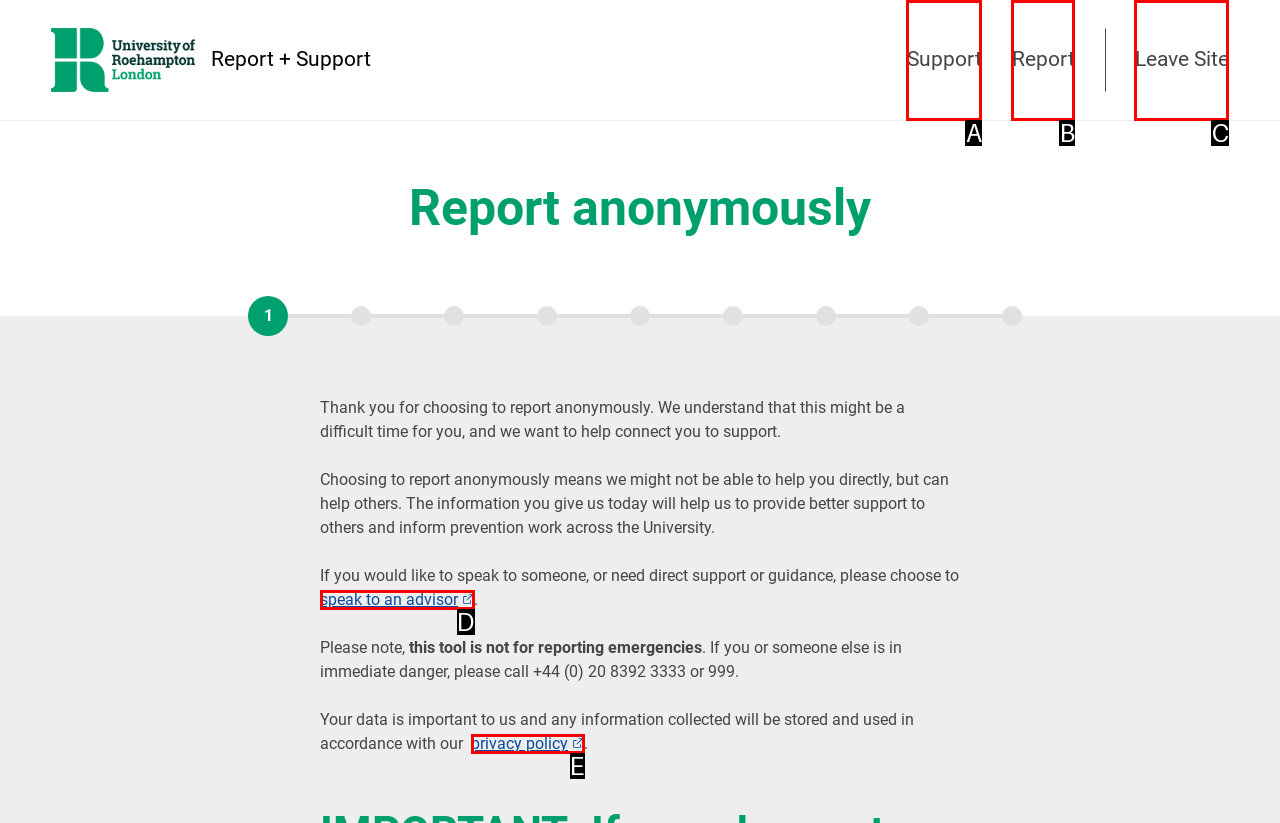Tell me which option best matches the description: Support
Answer with the option's letter from the given choices directly.

A